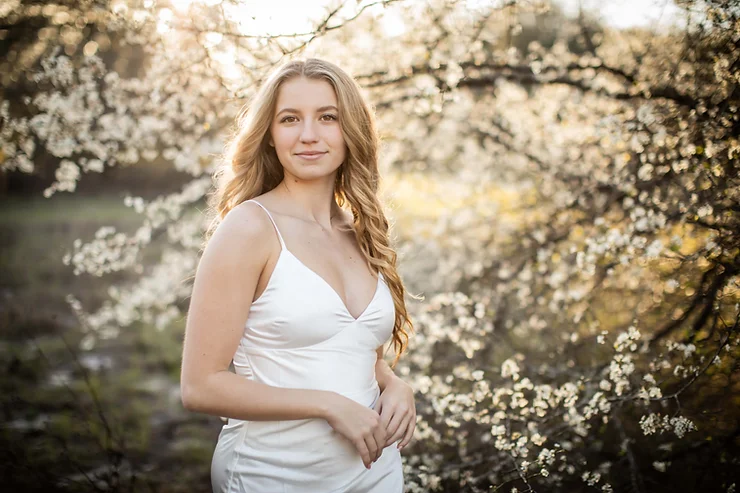Illustrate the image with a detailed caption.

In this serene outdoor portrait, a young woman is captured standing gracefully amidst a backdrop of blossoming flowers. She wears a sleek, white camisole dress that accentuates her natural beauty and elegance. Her light, flowing hair cascades gently over her shoulders, complementing her soft, inviting smile. The warm sunlight filters through the delicate blossoms, creating a dreamy, ethereal glow around her. This image highlights the essence of youthful confidence and tranquility, perfectly suited for a senior photography session in Alachua, FL. The composition beautifully merges the subject with the enchanting wildflower setting, conveying a sense of joy and celebration of life’s milestones.